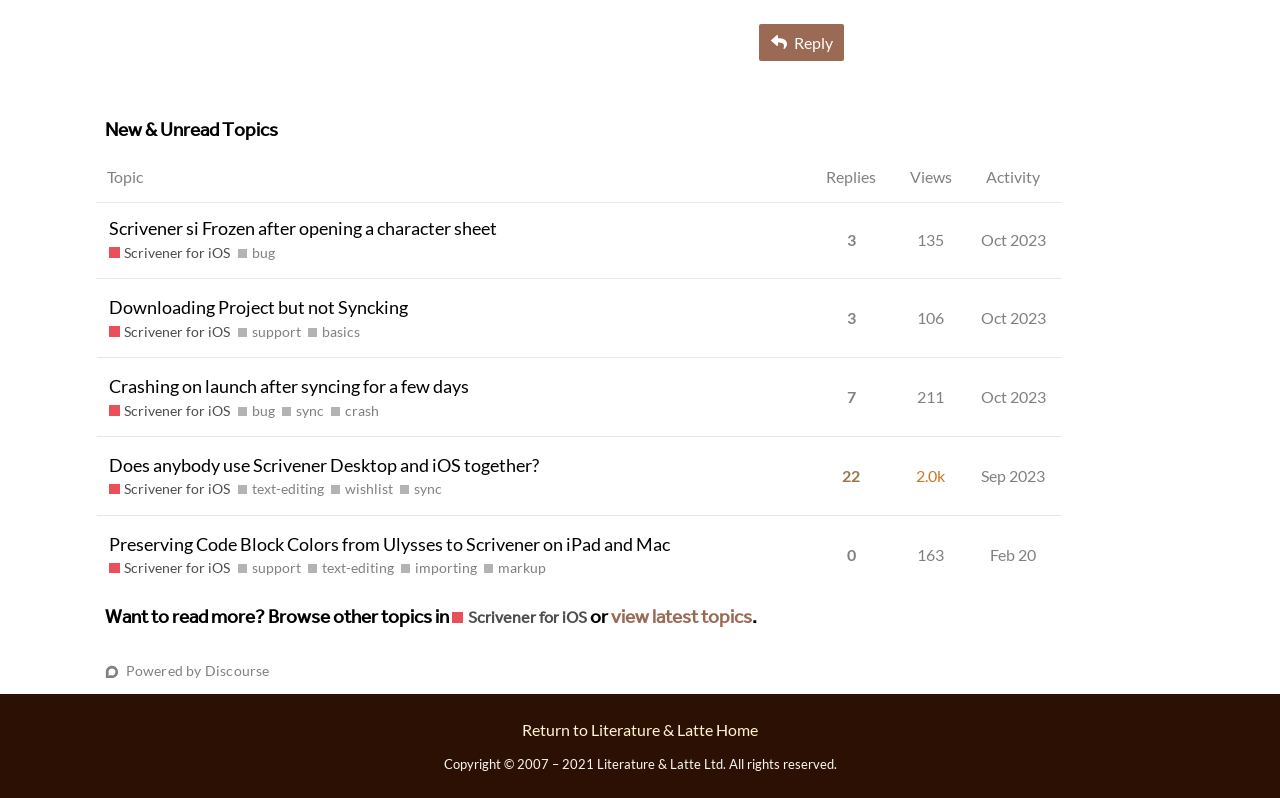Please find the bounding box coordinates of the element that needs to be clicked to perform the following instruction: "Check topic 'Does anybody use Scrivener Desktop and iOS together?'". The bounding box coordinates should be four float numbers between 0 and 1, represented as [left, top, right, bottom].

[0.075, 0.547, 0.634, 0.646]